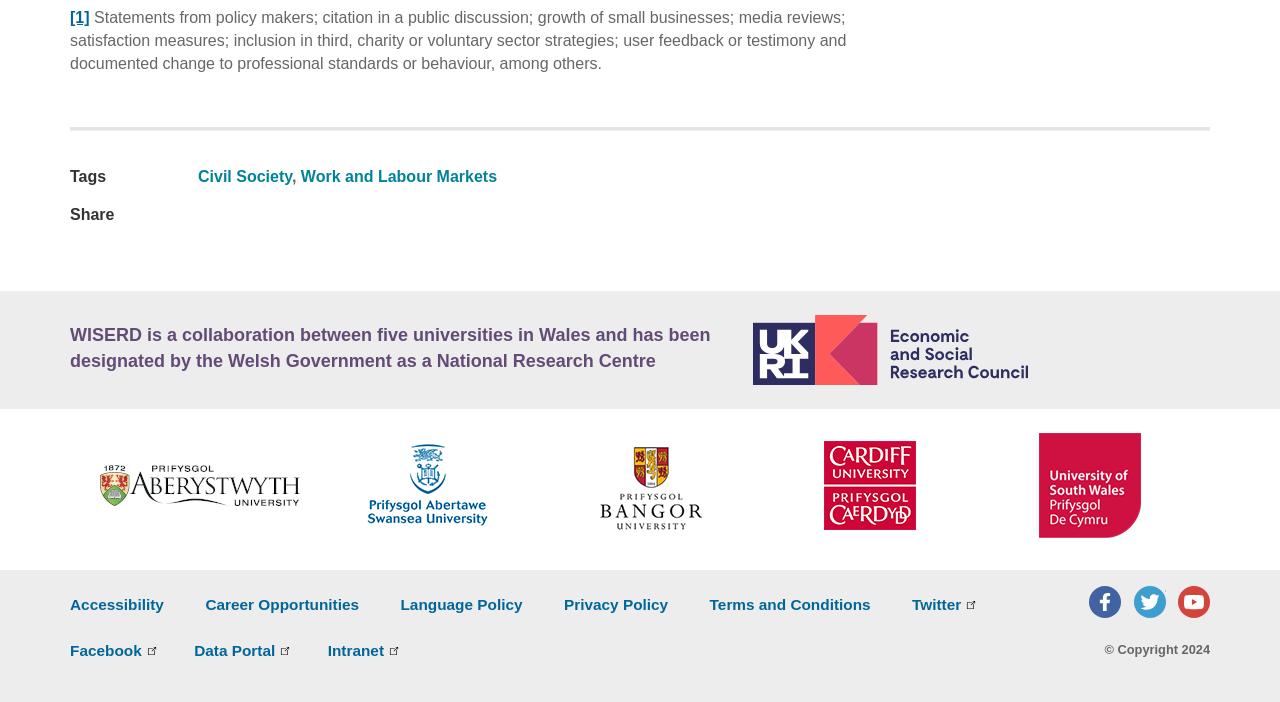Locate the bounding box coordinates of the area to click to fulfill this instruction: "Share the content". The bounding box should be presented as four float numbers between 0 and 1, in the order [left, top, right, bottom].

[0.055, 0.294, 0.089, 0.318]